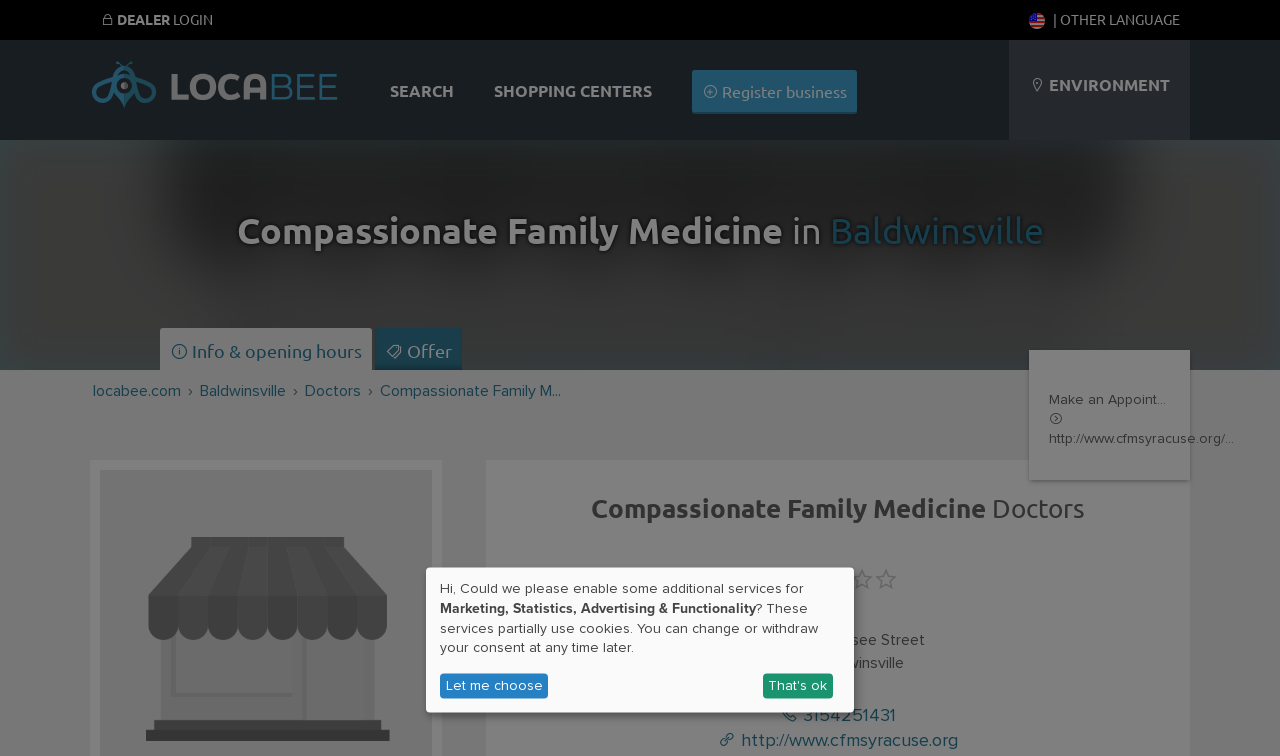Respond to the question below with a single word or phrase:
What is the city of Compassionate Family Medicine?

Baldwinsville